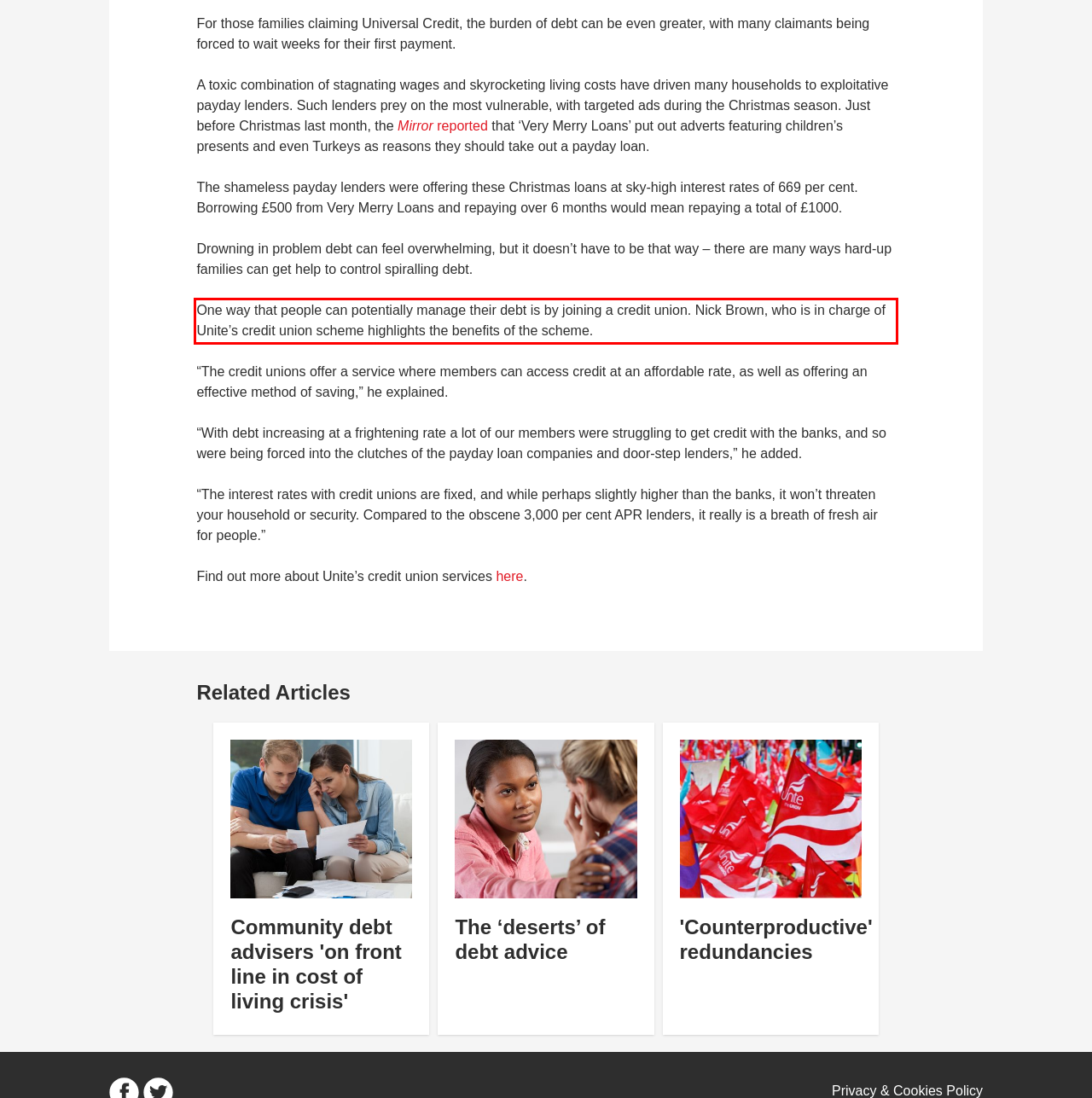Using the provided screenshot of a webpage, recognize the text inside the red rectangle bounding box by performing OCR.

One way that people can potentially manage their debt is by joining a credit union. Nick Brown, who is in charge of Unite’s credit union scheme highlights the benefits of the scheme.